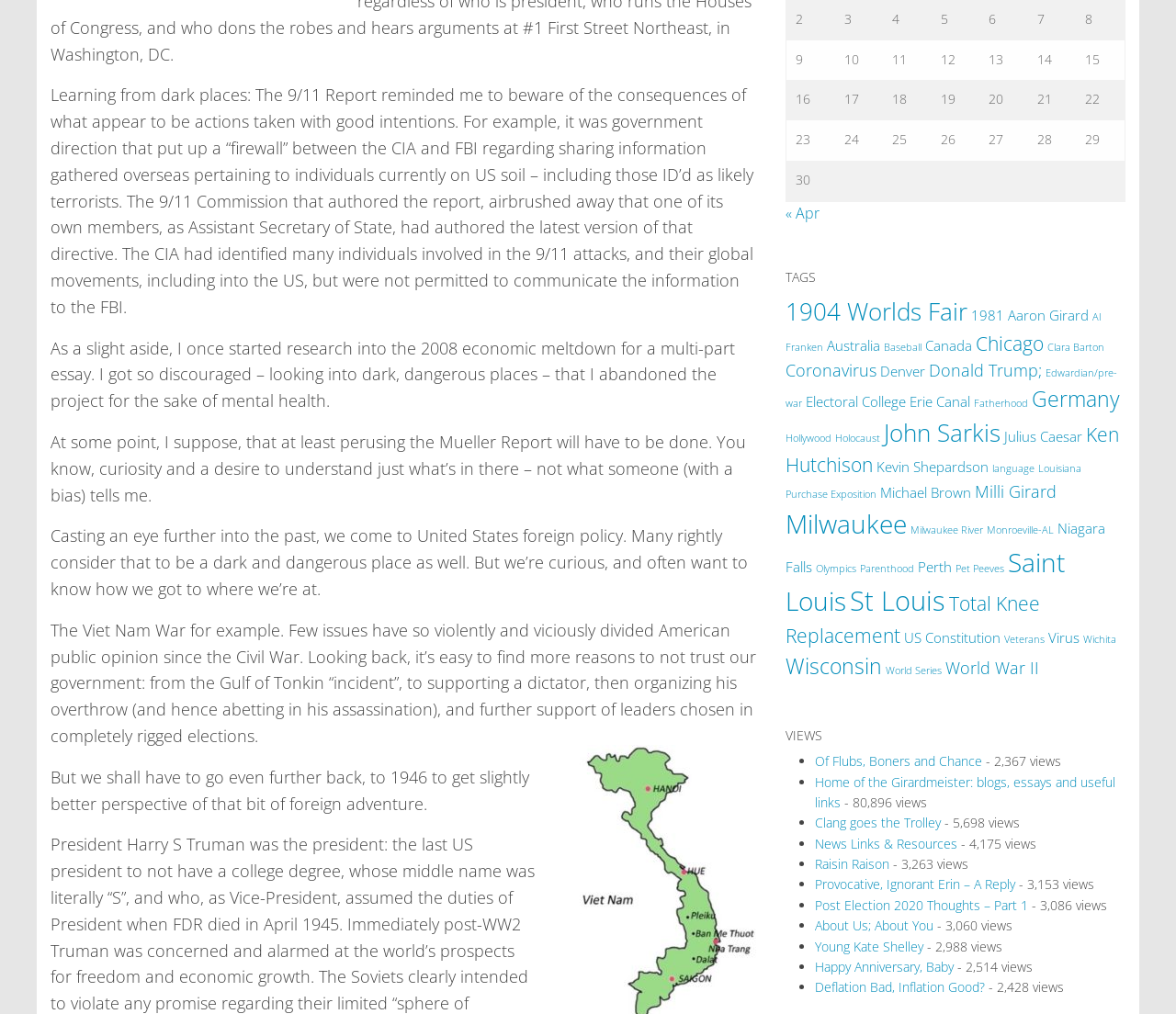What is the topic of the first paragraph?
From the image, provide a succinct answer in one word or a short phrase.

9/11 Report